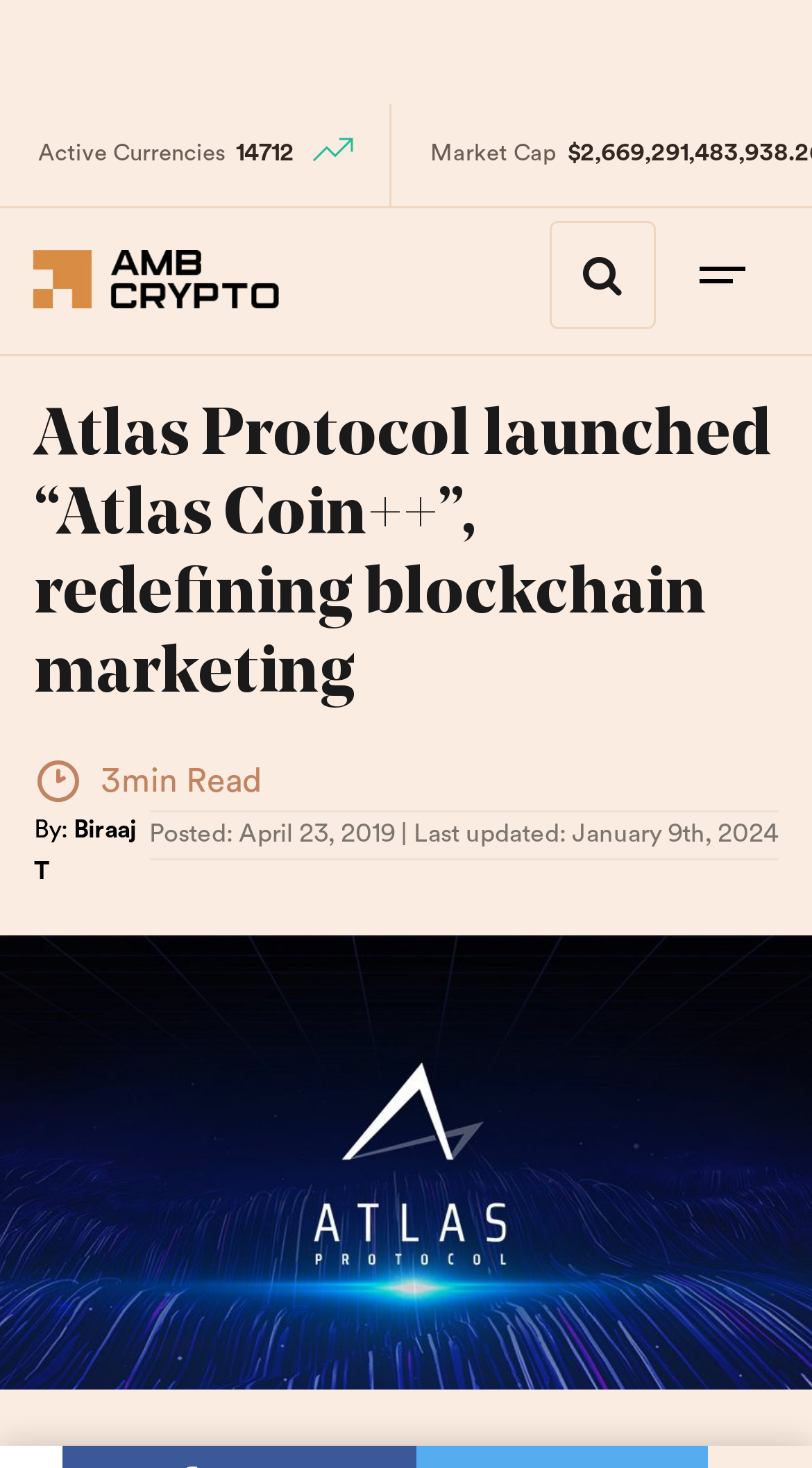From the element description: "alt="AMBCrypto"", extract the bounding box coordinates of the UI element. The coordinates should be expressed as four float numbers between 0 and 1, in the order [left, top, right, bottom].

[0.042, 0.187, 0.344, 0.216]